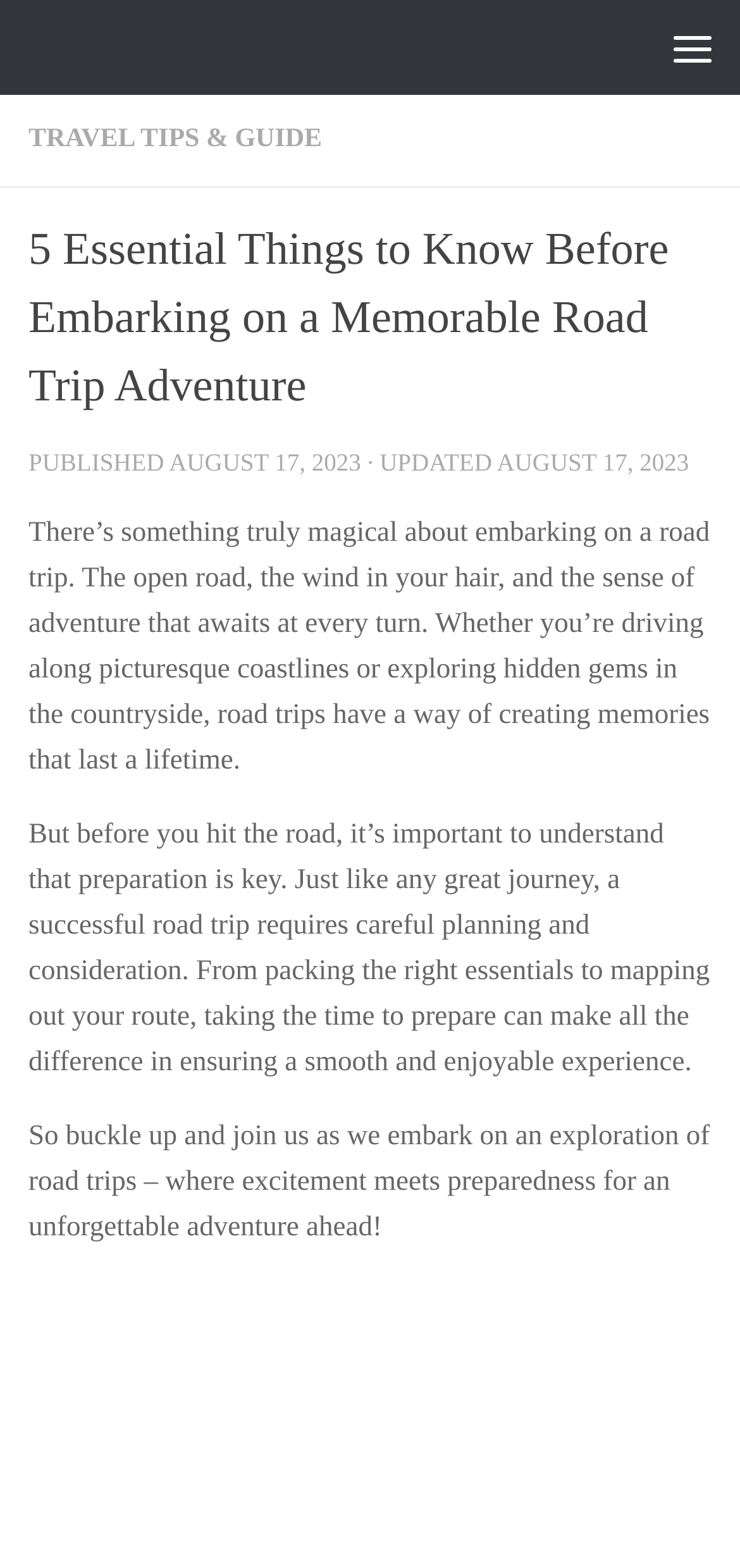What is the tone of the article?
Can you offer a detailed and complete answer to this question?

The language used in the article, such as 'magical', 'adventure', and 'unforgettable', suggests that the tone of the article is exciting and adventurous, conveying a sense of enthusiasm and eagerness to embark on a road trip.